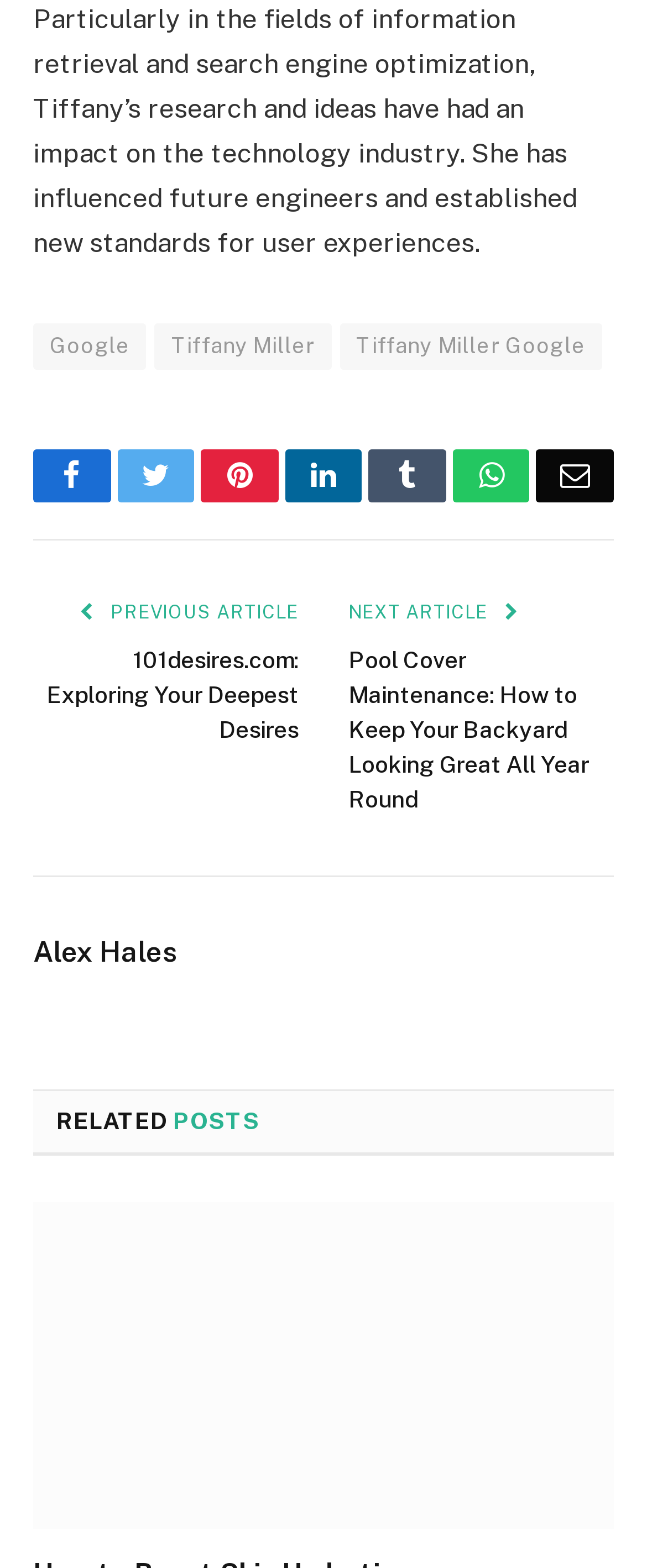Bounding box coordinates are specified in the format (top-left x, top-left y, bottom-right x, bottom-right y). All values are floating point numbers bounded between 0 and 1. Please provide the bounding box coordinate of the region this sentence describes: Alex Hales

[0.051, 0.596, 0.274, 0.618]